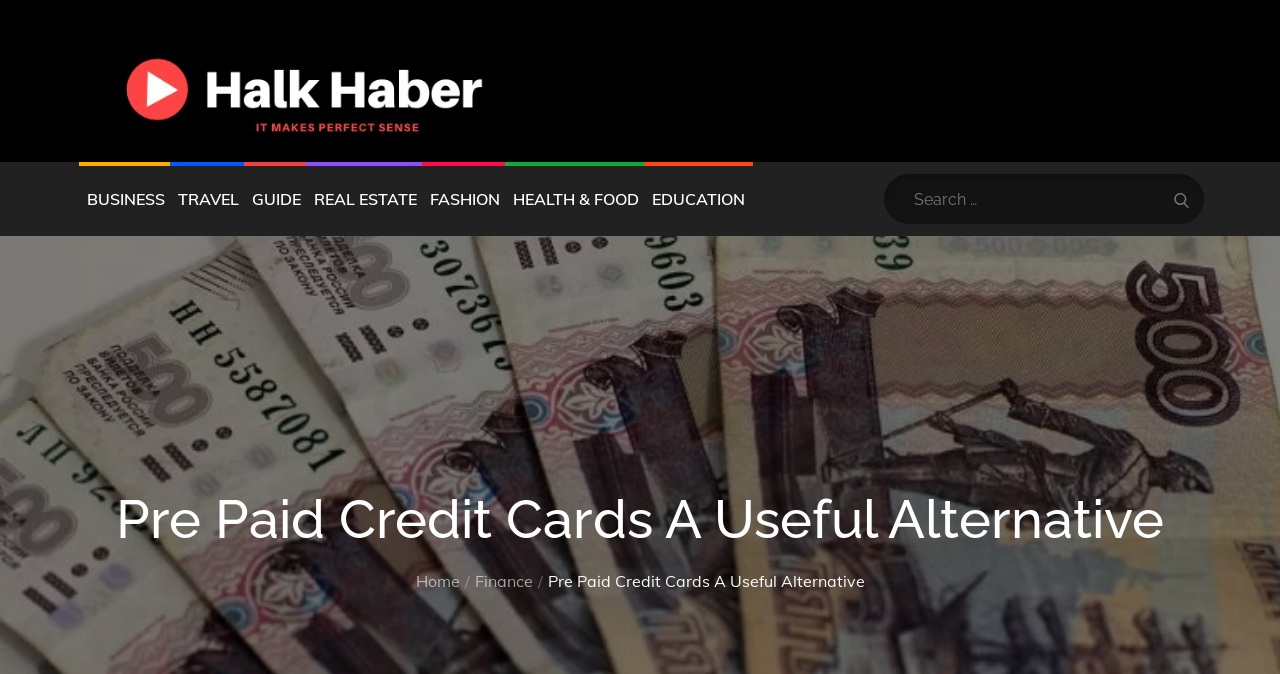How many breadcrumbs are there? From the image, respond with a single word or brief phrase.

3